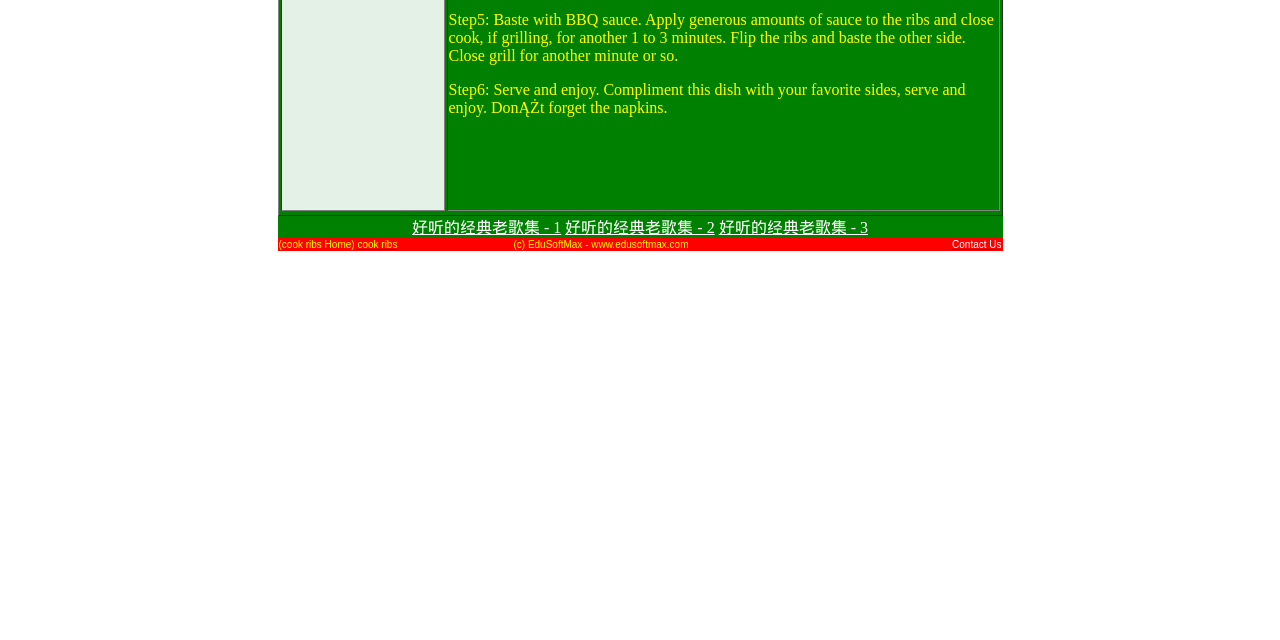Provide the bounding box coordinates of the UI element this sentence describes: "好听的经典老歌集 - 2".

[0.442, 0.341, 0.558, 0.368]